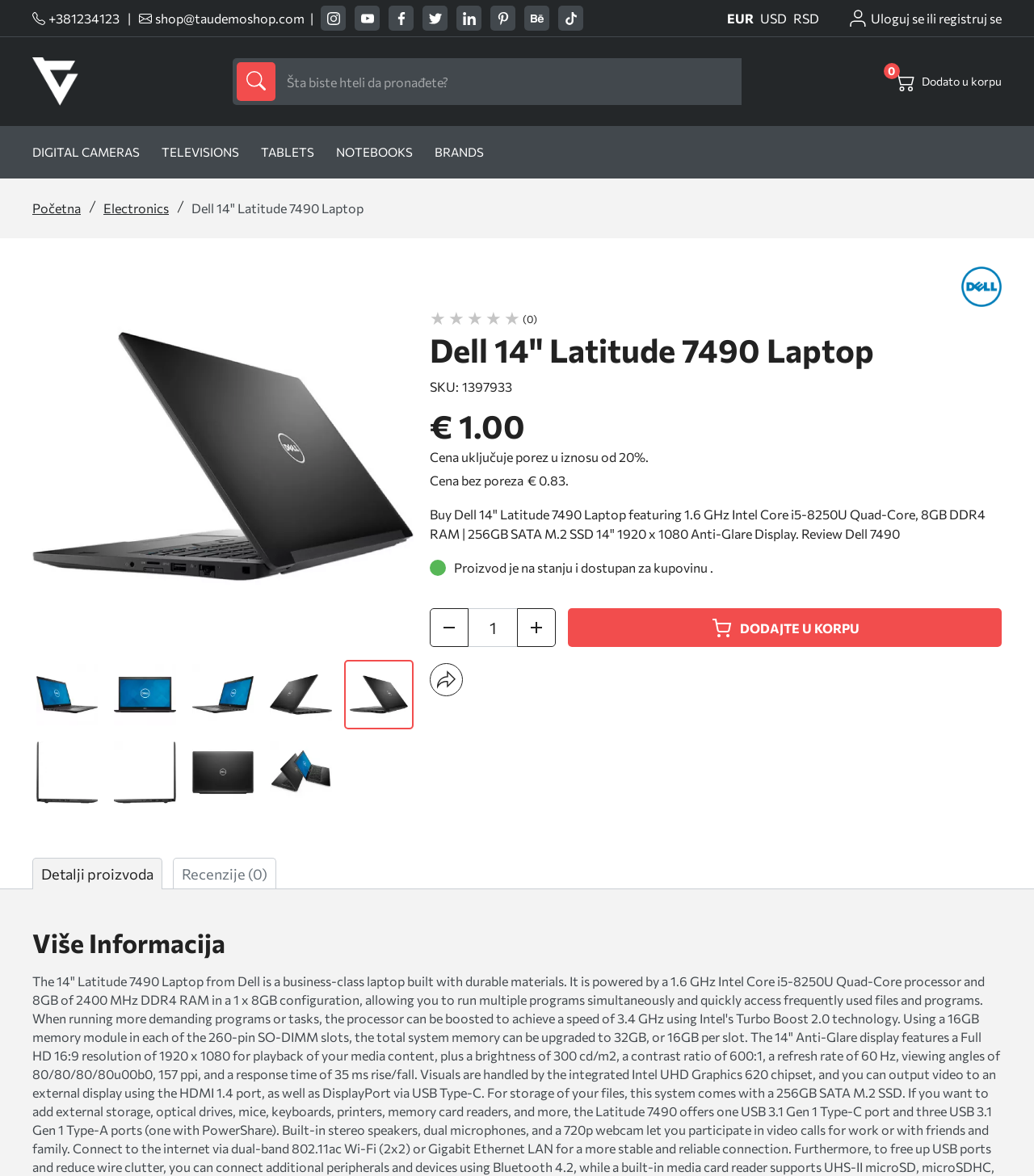Provide the bounding box coordinates for the UI element described in this sentence: "Uloguj se ili registruj se". The coordinates should be four float values between 0 and 1, i.e., [left, top, right, bottom].

[0.82, 0.007, 0.969, 0.024]